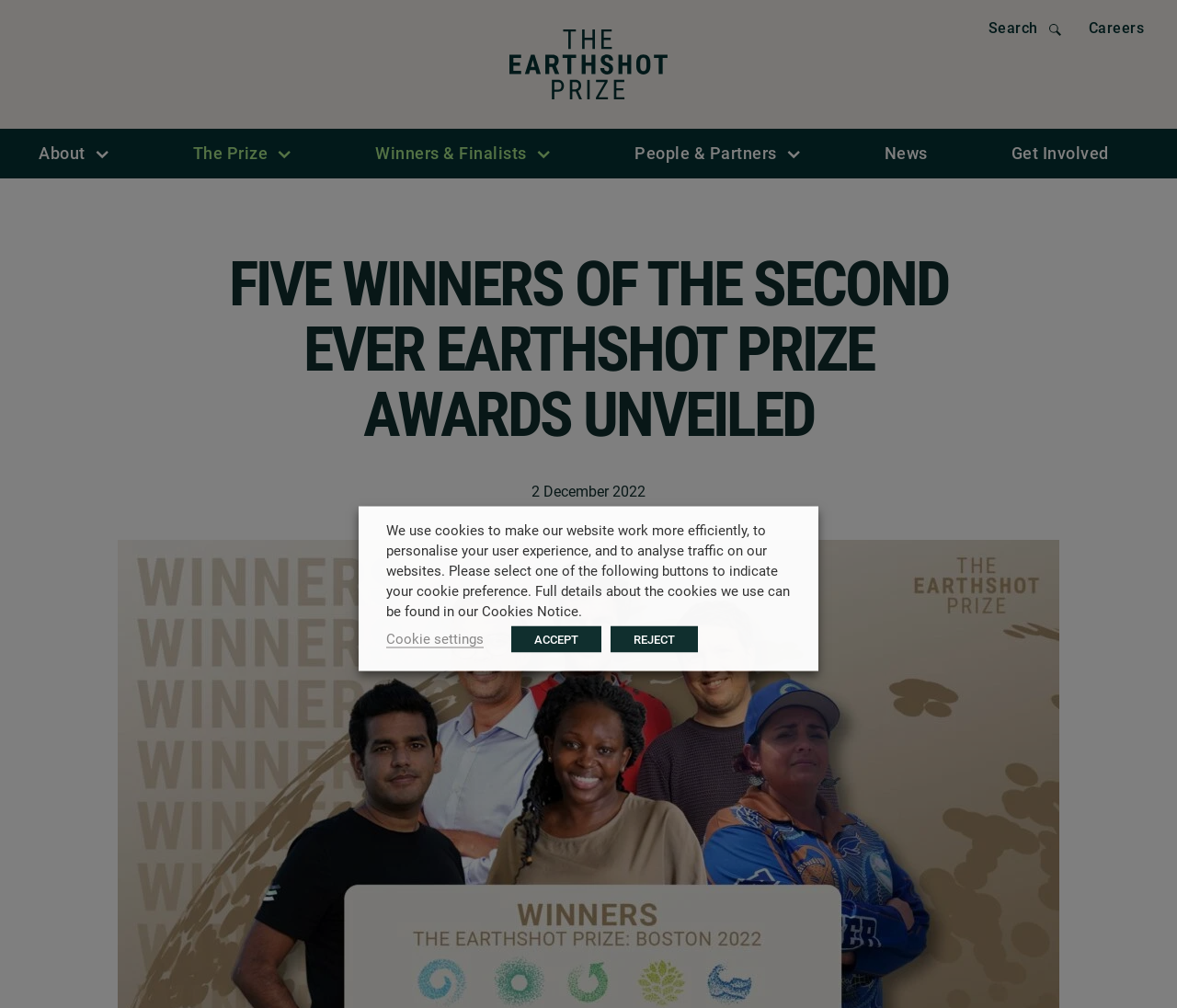Please provide a one-word or phrase answer to the question: 
What is the name of the organization?

The Earthshot Prize